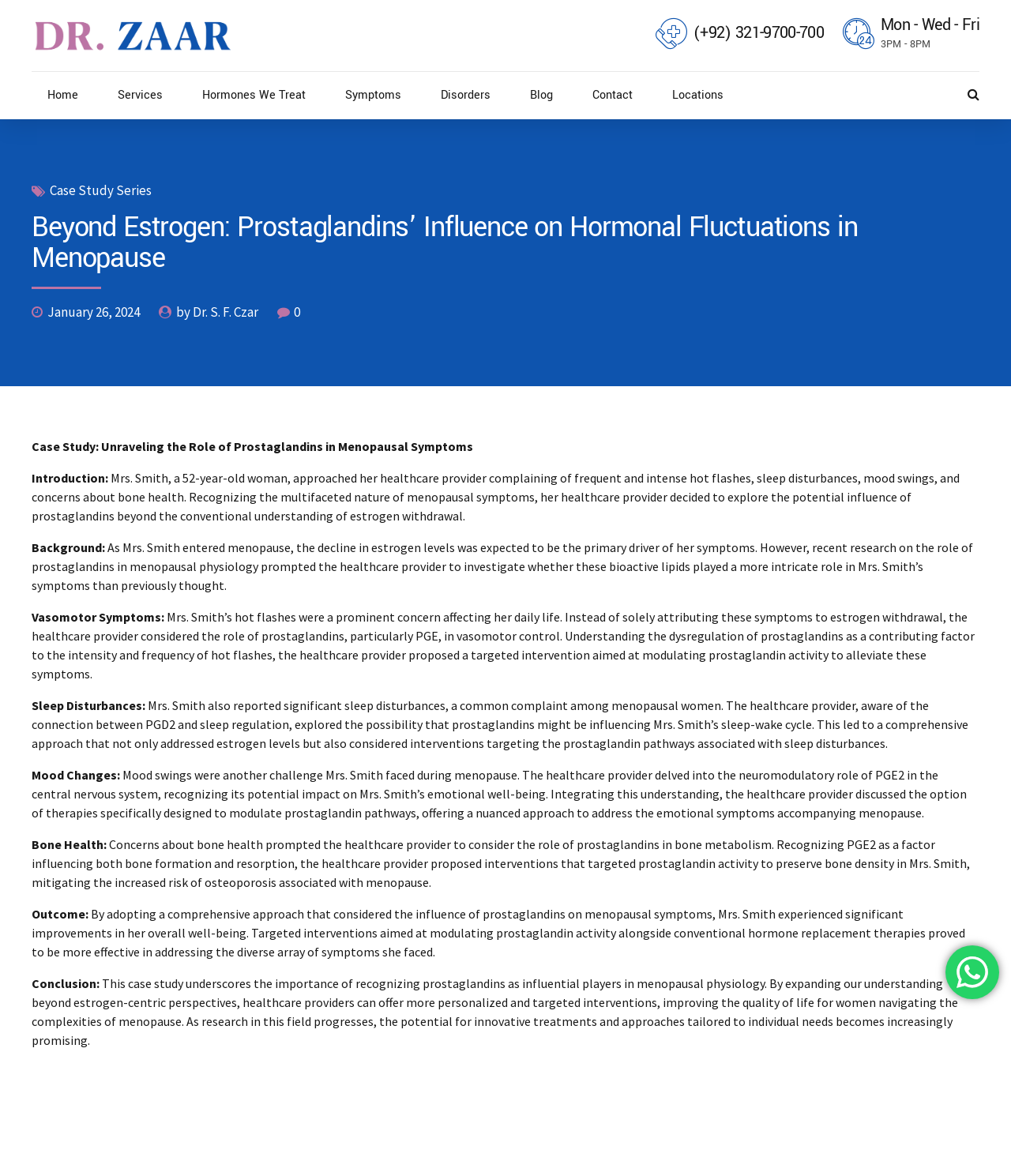What is the name of the doctor mentioned in the webpage?
Please answer the question with as much detail and depth as you can.

The answer can be found in the section 'Case Study: Unraveling the Role of Prostaglandins in Menopausal Symptoms' where it is written 'by Dr. S. F. Czar'.